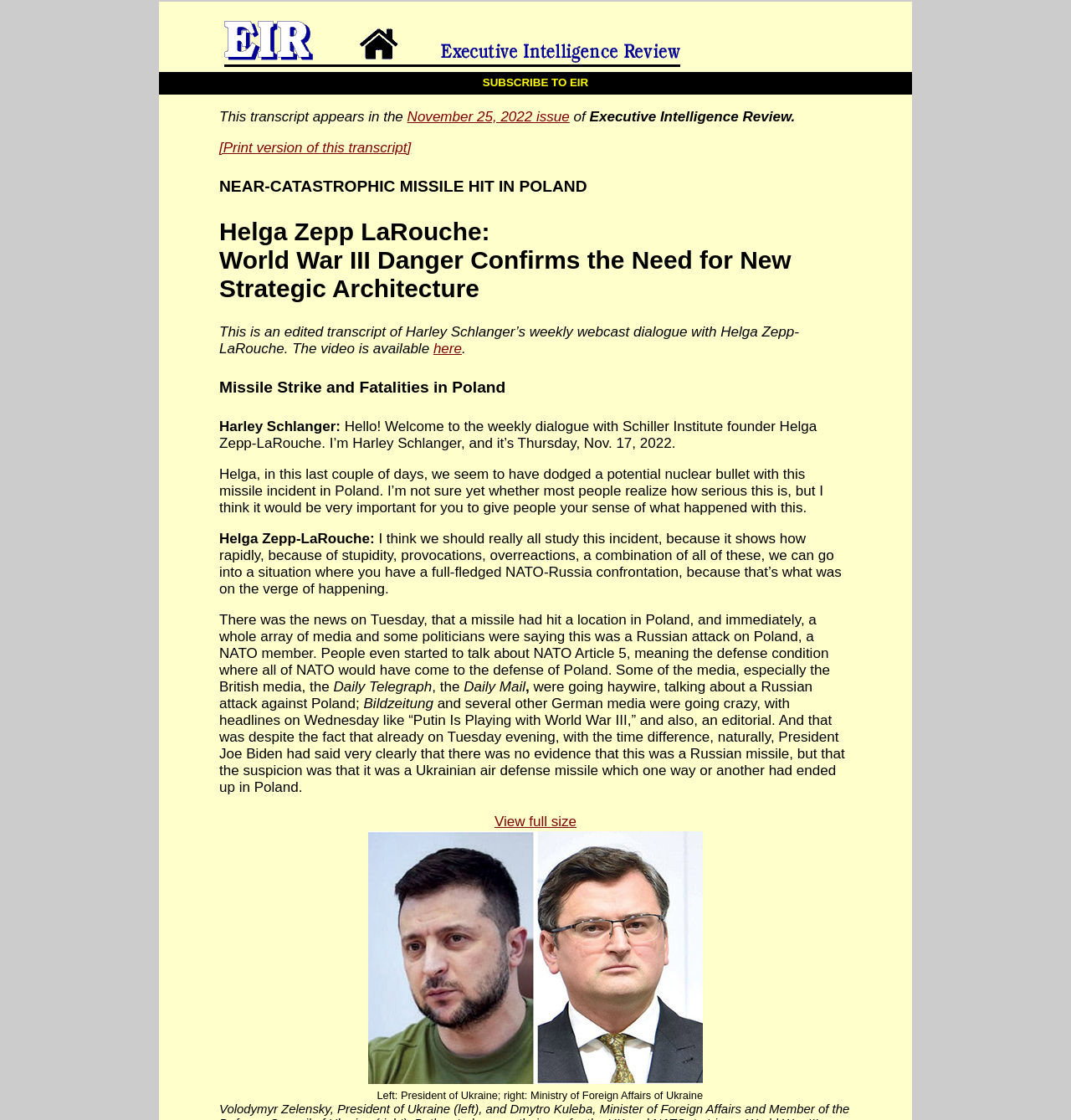What is the title of the article? Based on the screenshot, please respond with a single word or phrase.

Helga Zepp-LaRouche: World War III Danger Confirms the Need for New Strategic Architecture